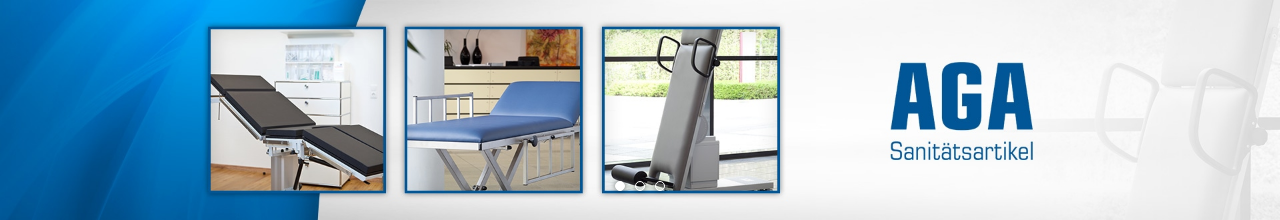Paint a vivid picture with your words by describing the image in detail.

The image features a professional layout showcasing three medical examination tables, designed to highlight their functionality and aesthetics in a clinical setting. On the left, a multi-functional adjustable examination table with a sleek black surface demonstrates a modern design suitable for various medical environments. The center table, upholstered in blue, combines comfort with practicality, designed for patient care. On the right, a sturdy, ergonomic examination chair, presumably equipped with handles for patient support, emphasizes the importance of accessibility and ease of use in medical settings. The background is subtly designed in soft tones, adding to the professional ambiance, with the logo "AGA Sanitärartikel" prominently displayed to signify the brand’s commitment to quality in medical furnishings.